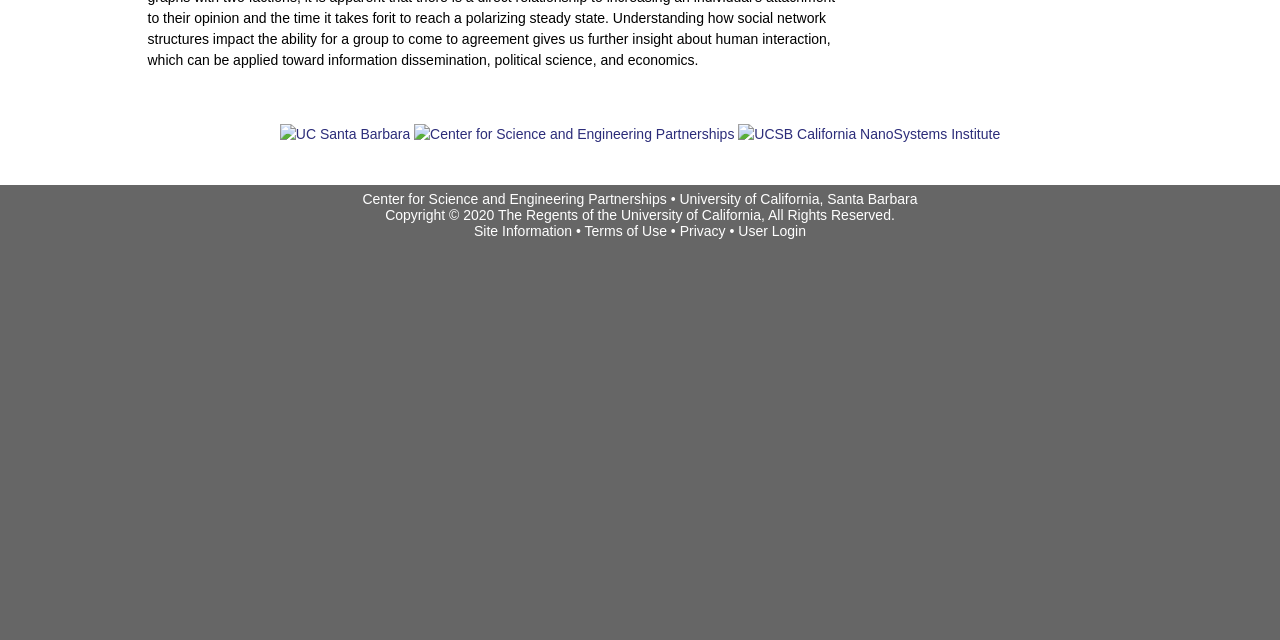Locate the bounding box coordinates for the element described below: "alt="UC Santa Barbara"". The coordinates must be four float values between 0 and 1, formatted as [left, top, right, bottom].

[0.219, 0.196, 0.32, 0.221]